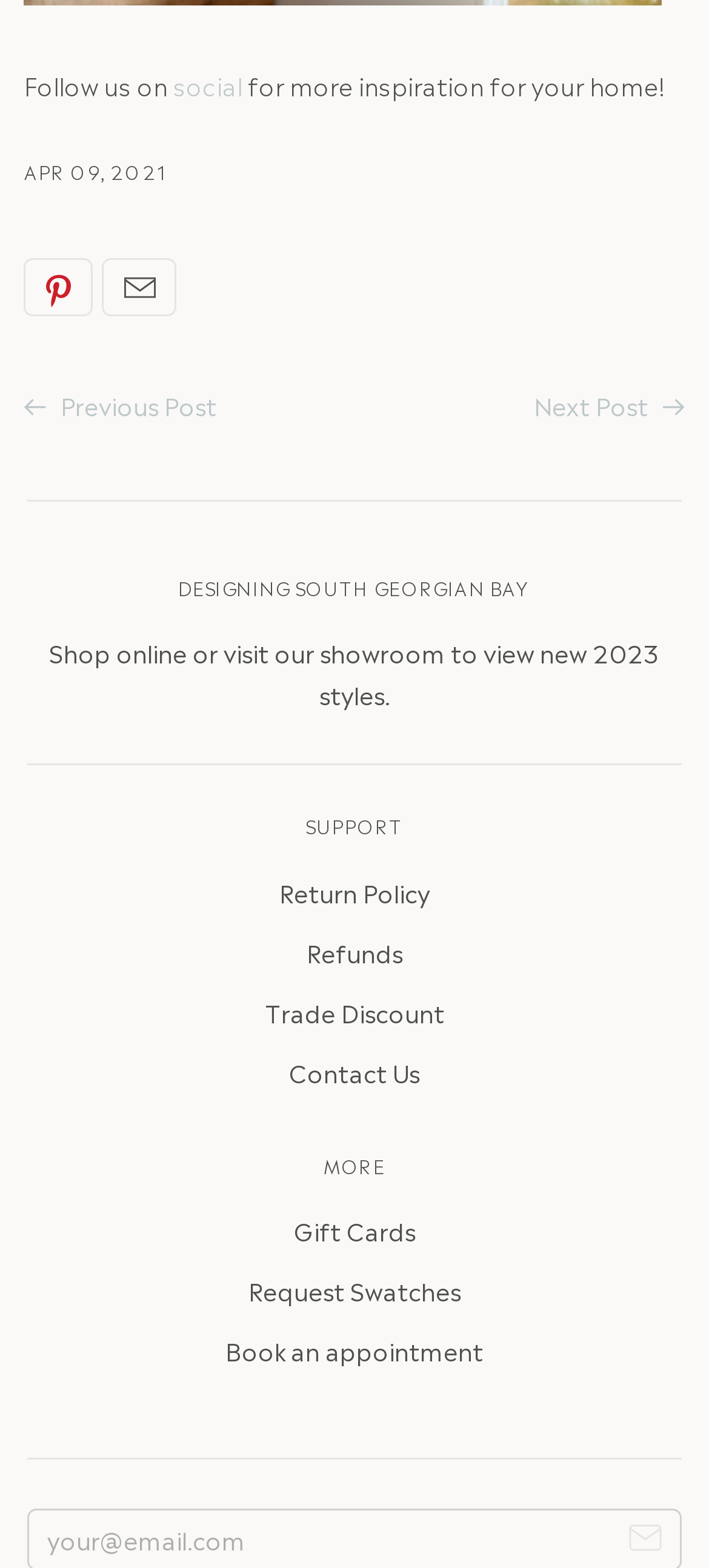Kindly determine the bounding box coordinates of the area that needs to be clicked to fulfill this instruction: "Pin it".

[0.034, 0.164, 0.132, 0.202]